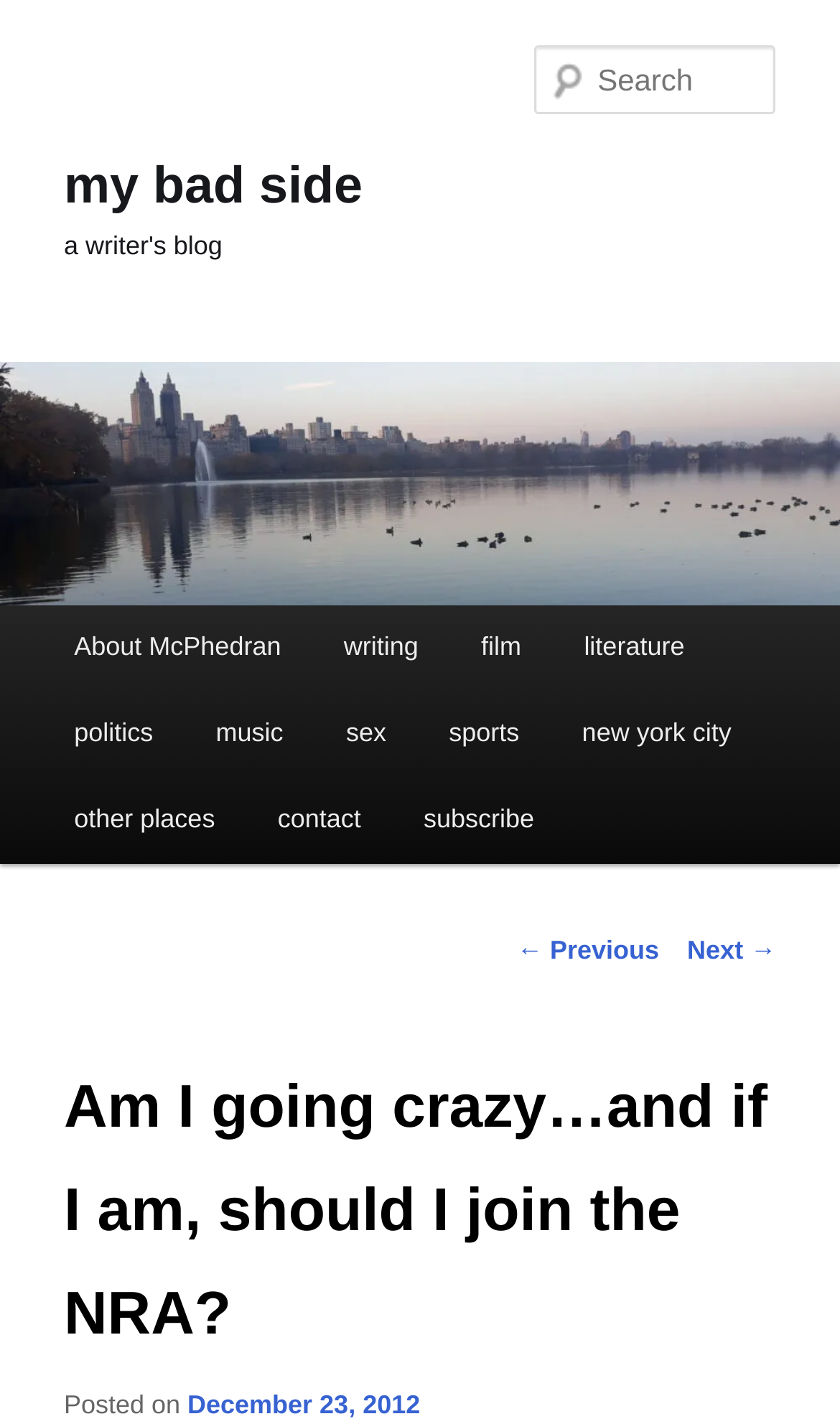Identify the coordinates of the bounding box for the element described below: "subscribe". Return the coordinates as four float numbers between 0 and 1: [left, top, right, bottom].

[0.467, 0.548, 0.673, 0.608]